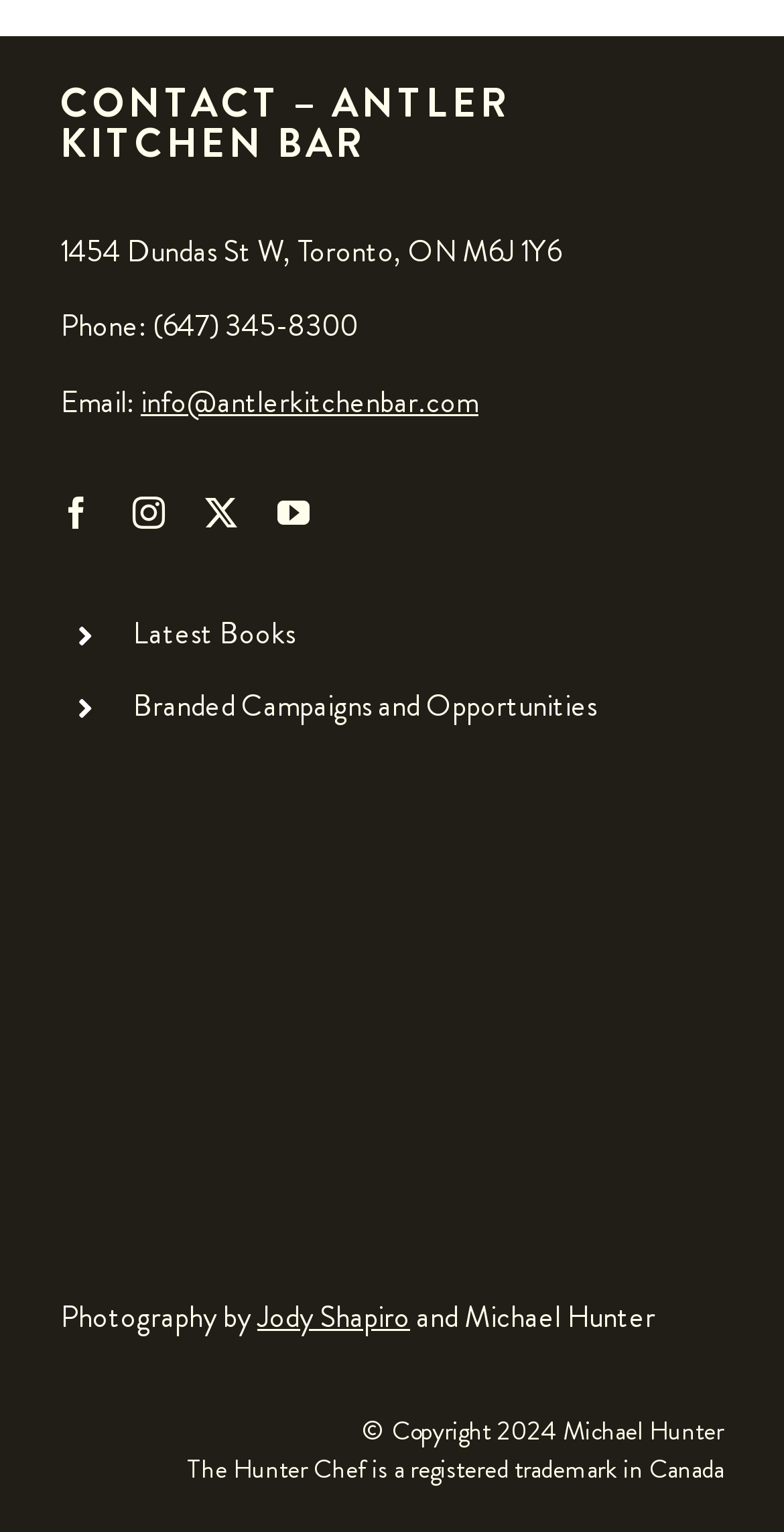Give a one-word or short phrase answer to the question: 
Who is the photographer of the image on the webpage?

Jody Shapiro